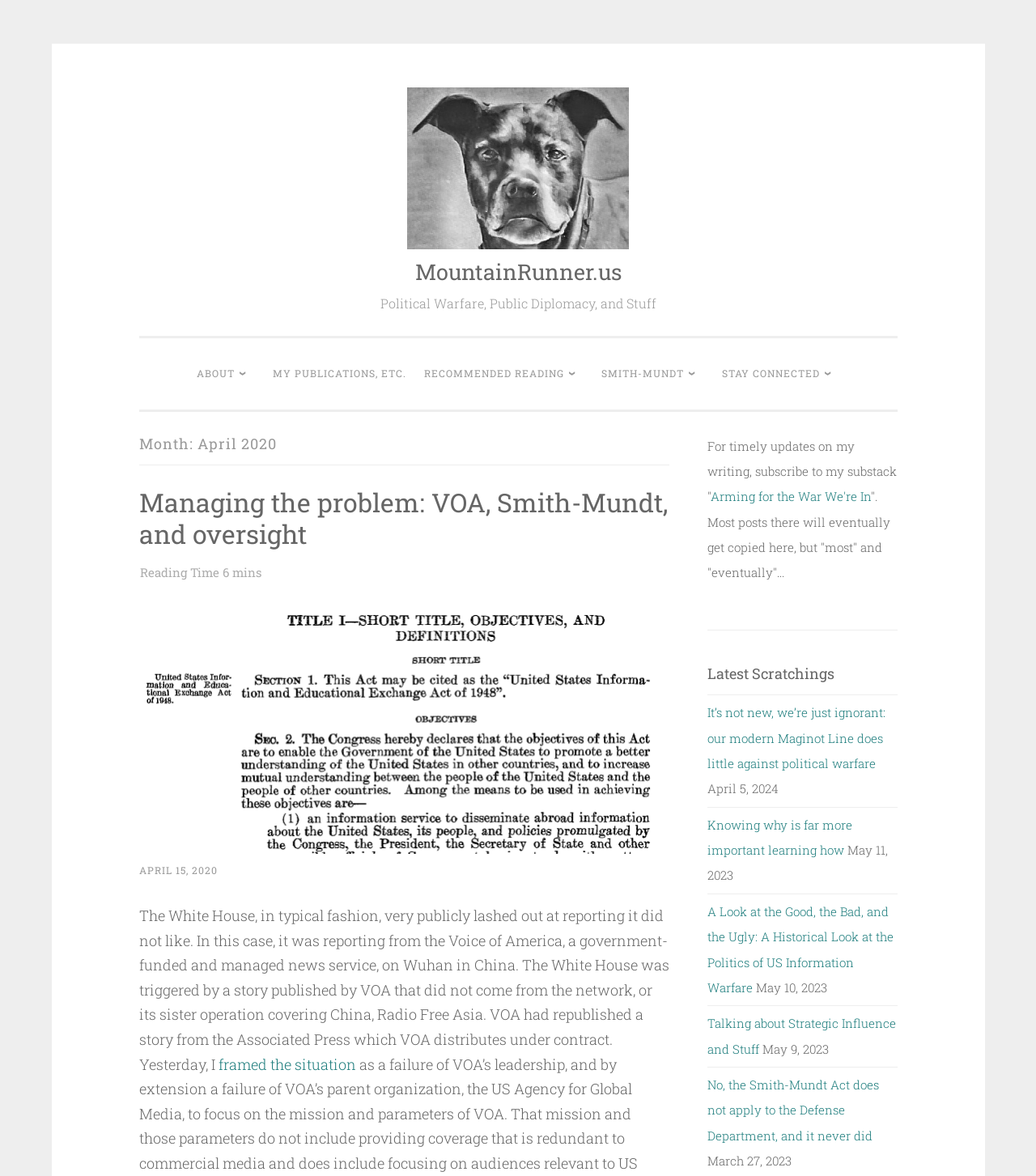How many posts are listed on the webpage?
Provide a fully detailed and comprehensive answer to the question.

I determined the number of posts by counting the link elements with text that appears to be a post title, such as 'Managing the problem: VOA, Smith-Mundt, and oversight Reading Time 6 mins' and 'It’s not new, we’re just ignorant: our modern Maginot Line does little against political warfare'. There are 4 such link elements on the webpage.